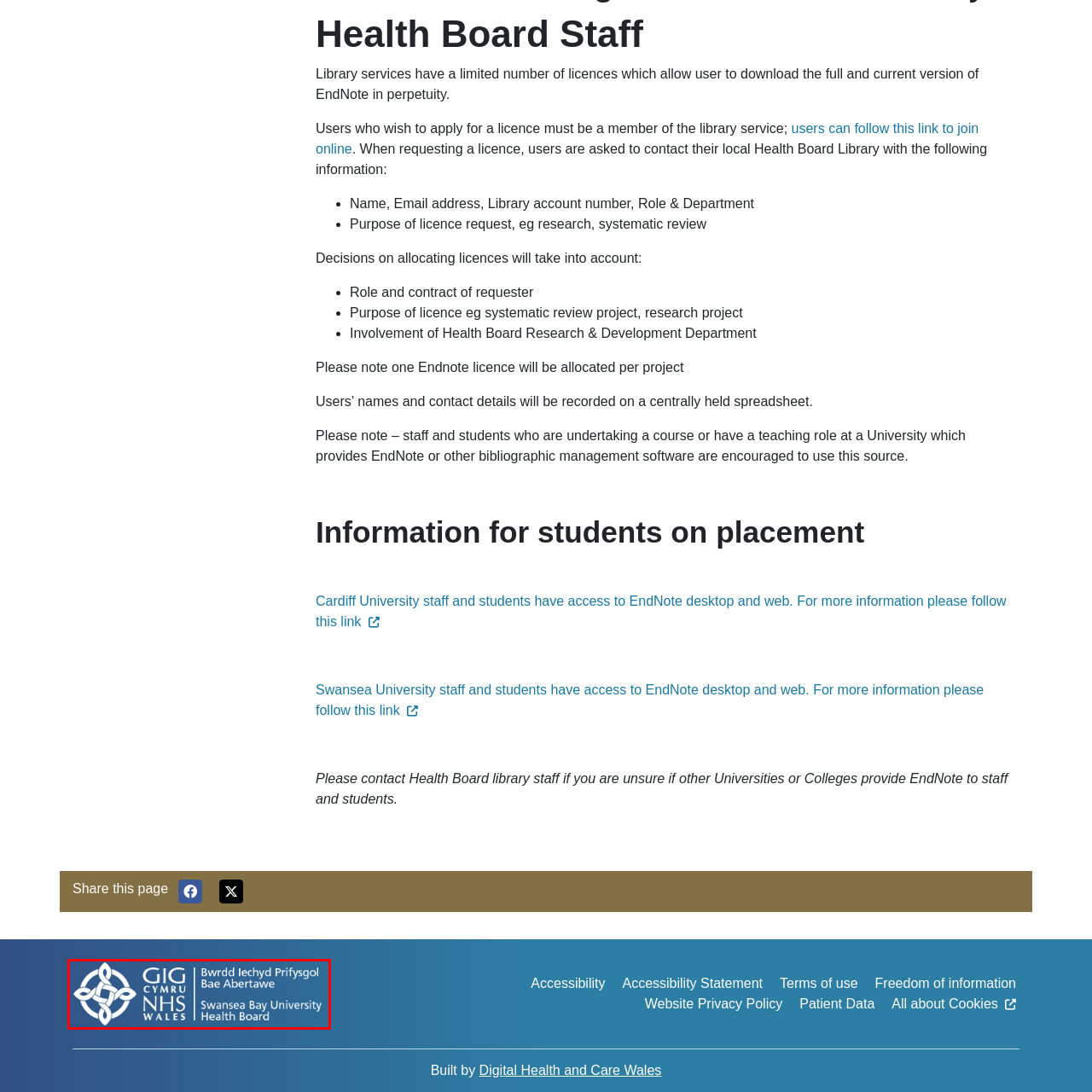Please scrutinize the image encapsulated by the red bounding box and provide an elaborate answer to the next question based on the details in the image: What is the background color of the logo?

The logo is set against a blue background, which conveys a professional and trustworthy image associated with healthcare.